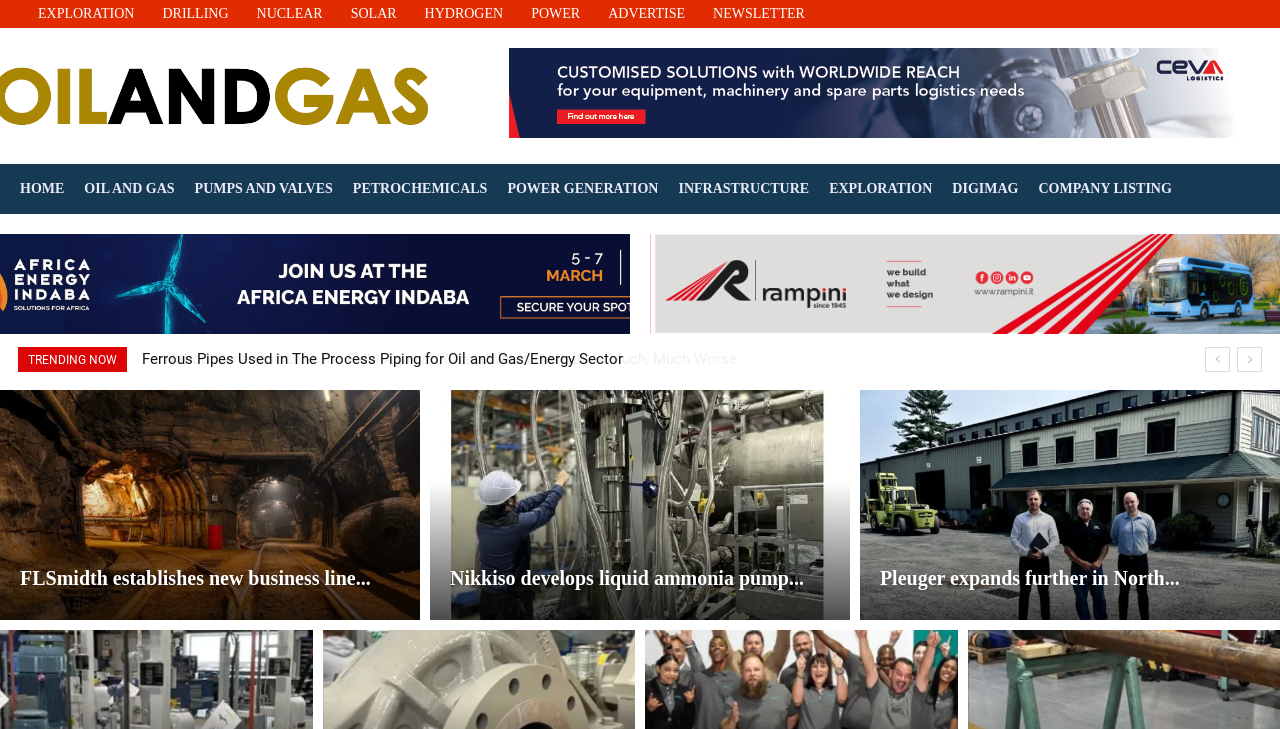Identify the main heading from the webpage and provide its text content.

Rockwell Automation opens Digital Center of Excellence in Saudi Arabia